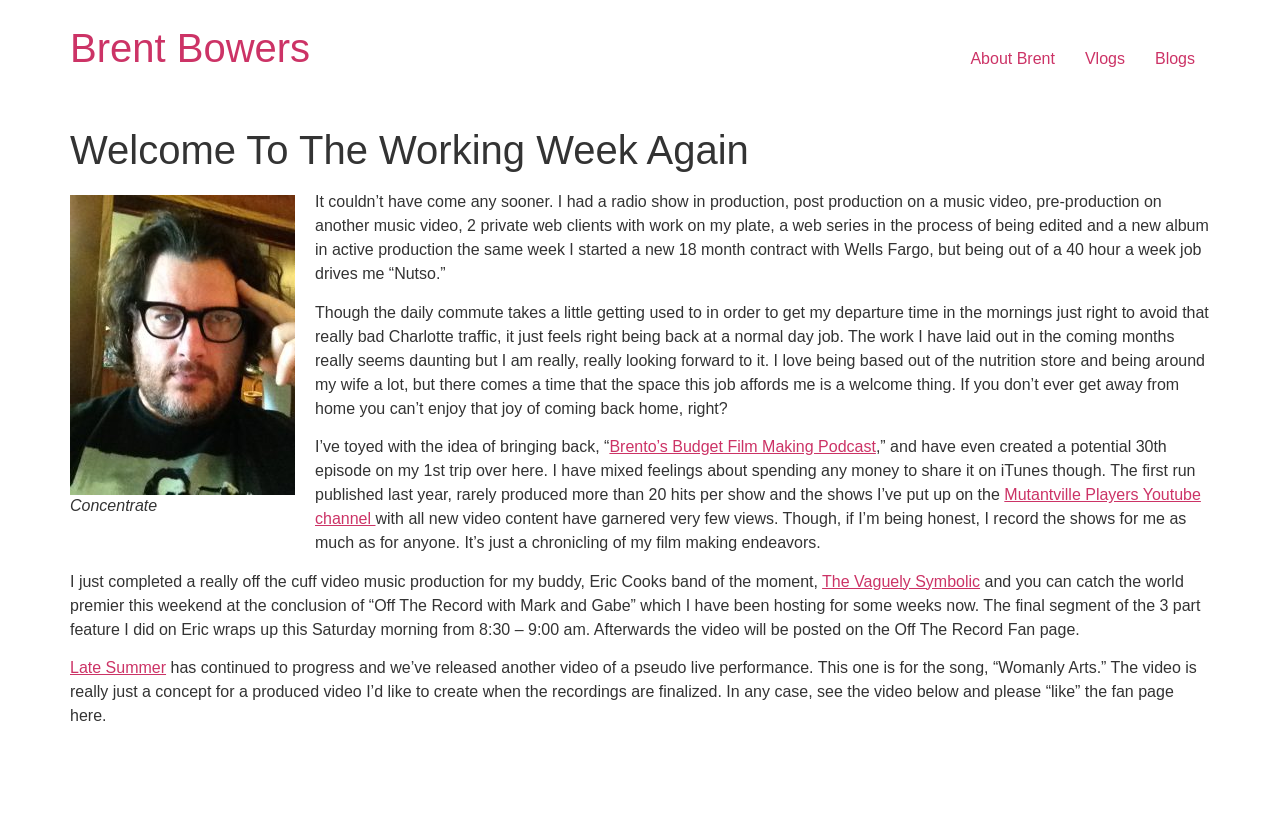Find the bounding box coordinates of the element you need to click on to perform this action: 'Watch the video of 'The Vaguely Symbolic''. The coordinates should be represented by four float values between 0 and 1, in the format [left, top, right, bottom].

[0.642, 0.682, 0.766, 0.702]